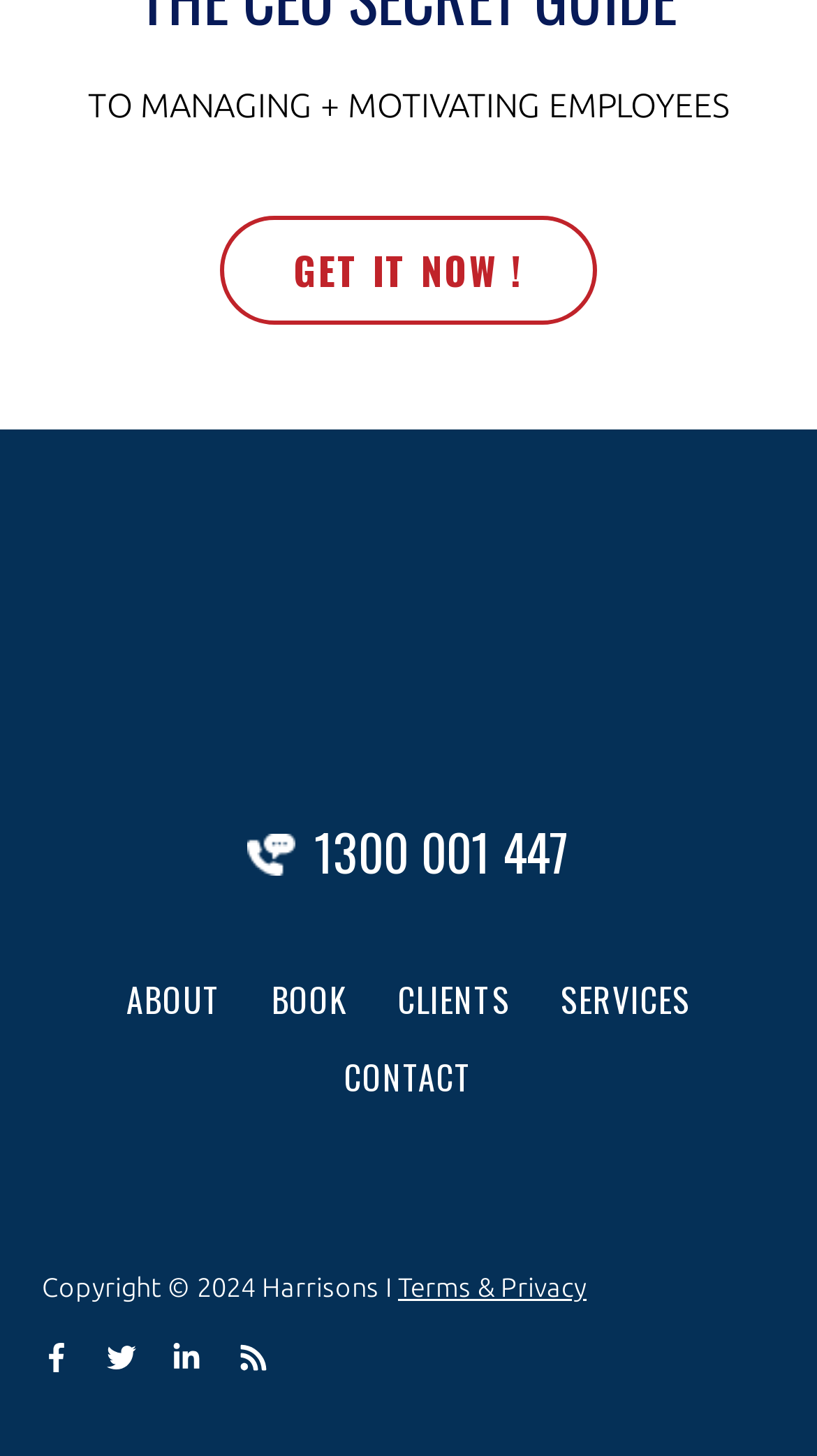Please identify the bounding box coordinates of the area that needs to be clicked to fulfill the following instruction: "Visit 'facebook-f' page."

[0.051, 0.923, 0.124, 0.943]